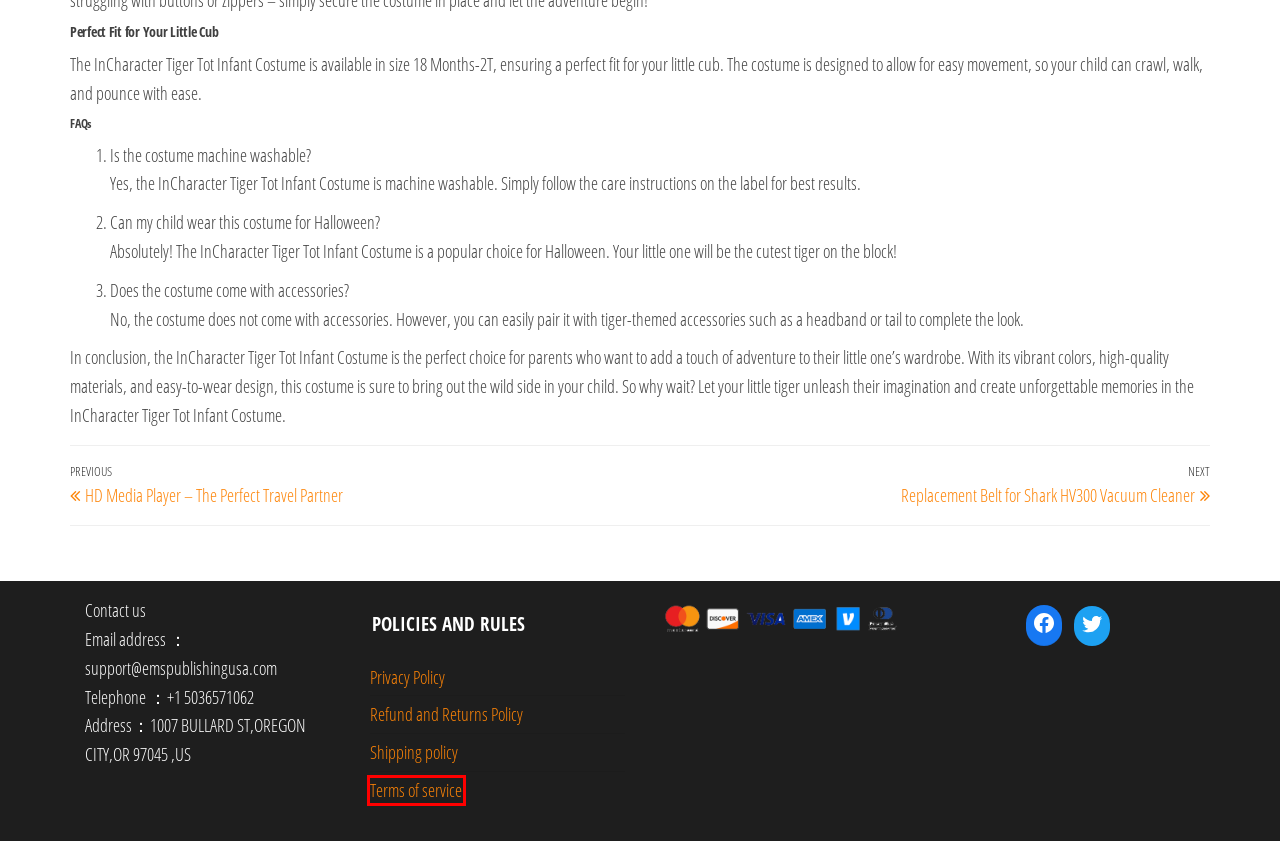Examine the screenshot of the webpage, which includes a red bounding box around an element. Choose the best matching webpage description for the page that will be displayed after clicking the element inside the red bounding box. Here are the candidates:
A. Cart – emspublishingusa
B. My account – emspublishingusa
C. Privacy Policy – emspublishingusa
D. Shipping policy – emspublishingusa
E. Refund and Returns Policy – emspublishingusa
F. Replacement Belt for Shark HV300 Vacuum Cleaner – emspublishingusa
G. HD Media Player – The Perfect Travel Partner – emspublishingusa
H. Terms of service – emspublishingusa

H